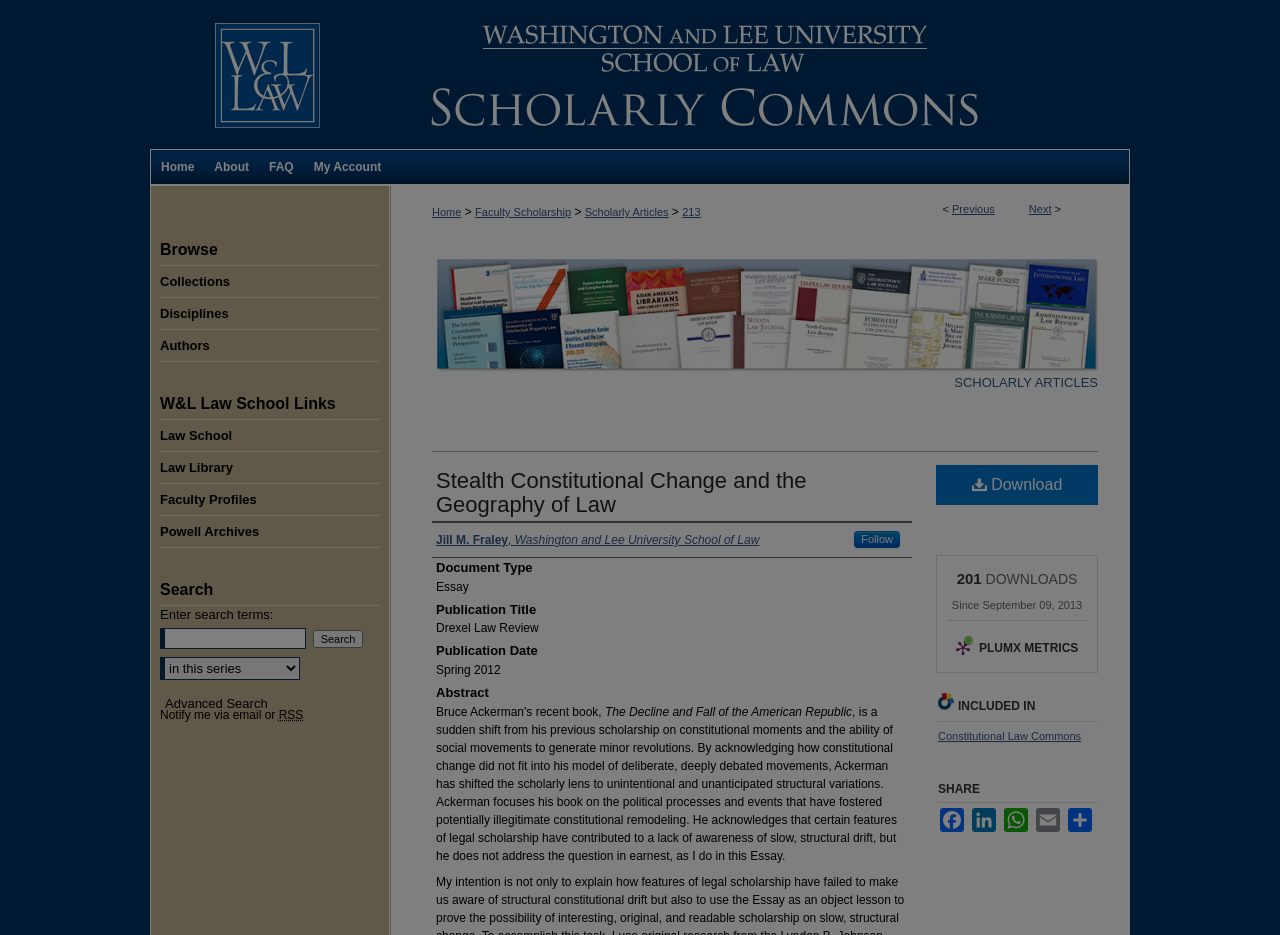How many links are there in the 'INCLUDED IN' section?
Refer to the screenshot and deliver a thorough answer to the question presented.

I found the number of links in the 'INCLUDED IN' section by looking at the link element with the text 'Constitutional Law Commons' which is the only link in that section.